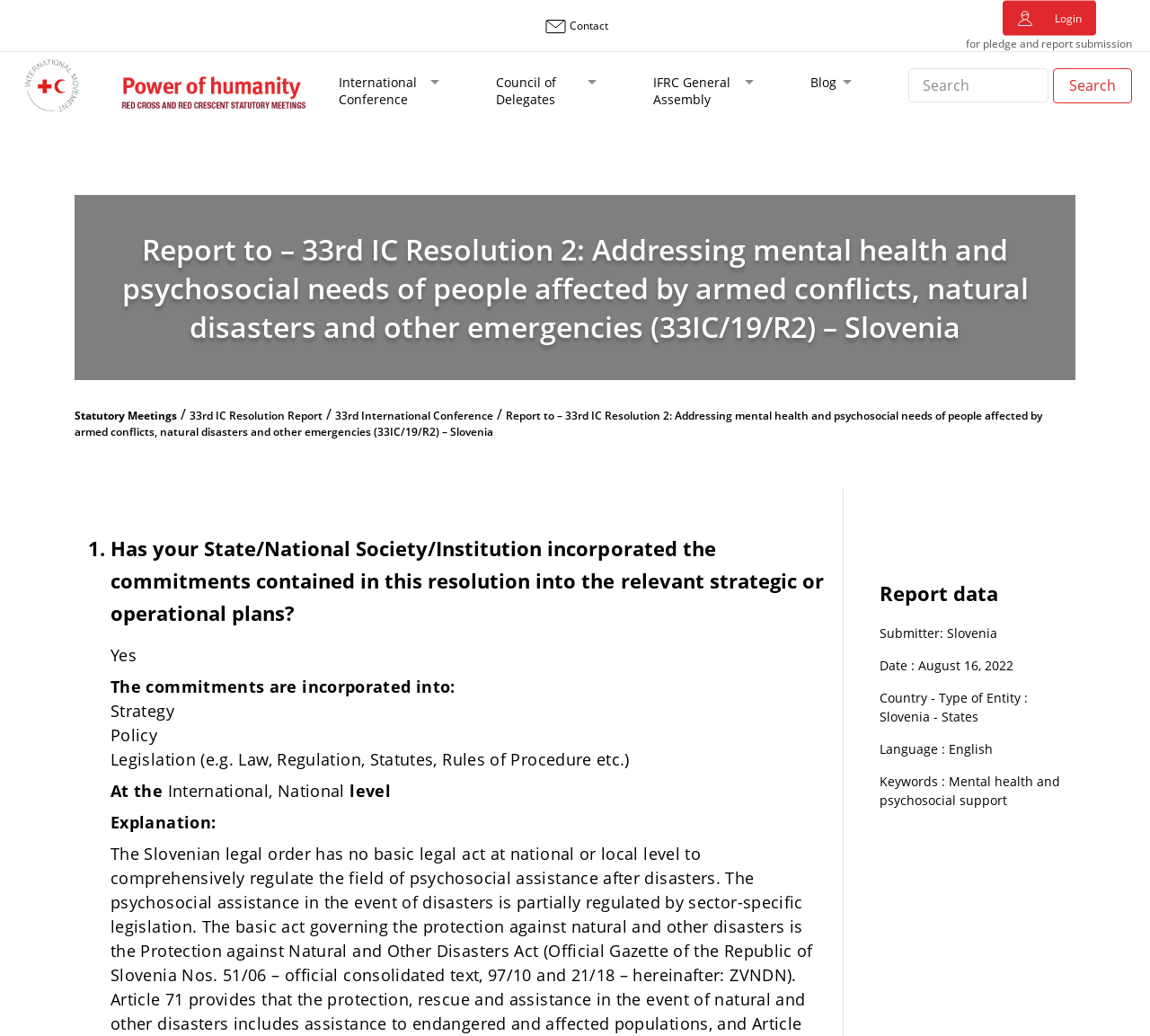Determine and generate the text content of the webpage's headline.

Report to – 33rd IC Resolution 2: Addressing mental health and psychosocial needs of people affected by armed conflicts, natural disasters and other emergencies (33IC/19/R2) – Slovenia